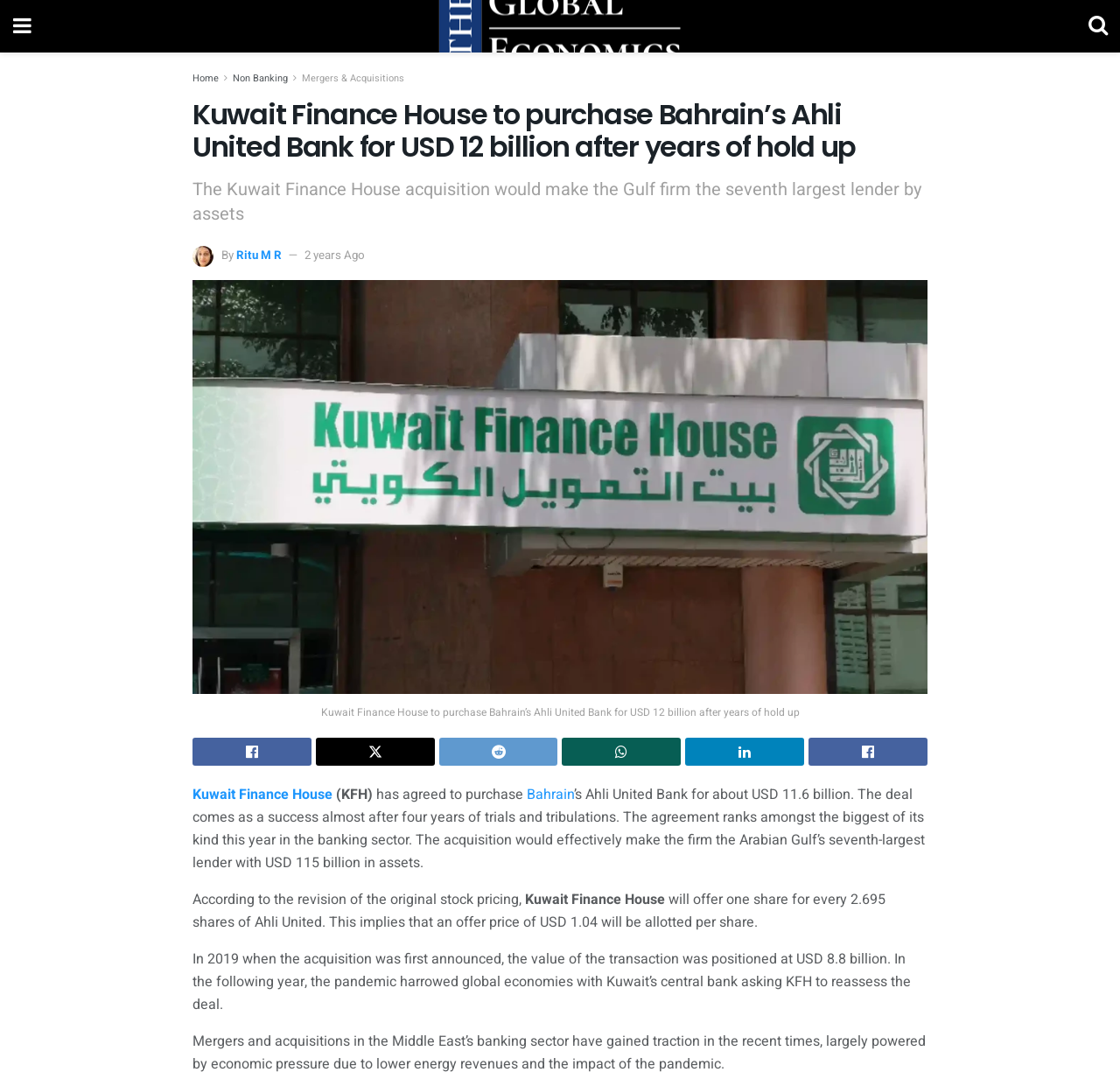Identify the bounding box coordinates of the element that should be clicked to fulfill this task: "Click the share button". The coordinates should be provided as four float numbers between 0 and 1, i.e., [left, top, right, bottom].

[0.392, 0.683, 0.498, 0.709]